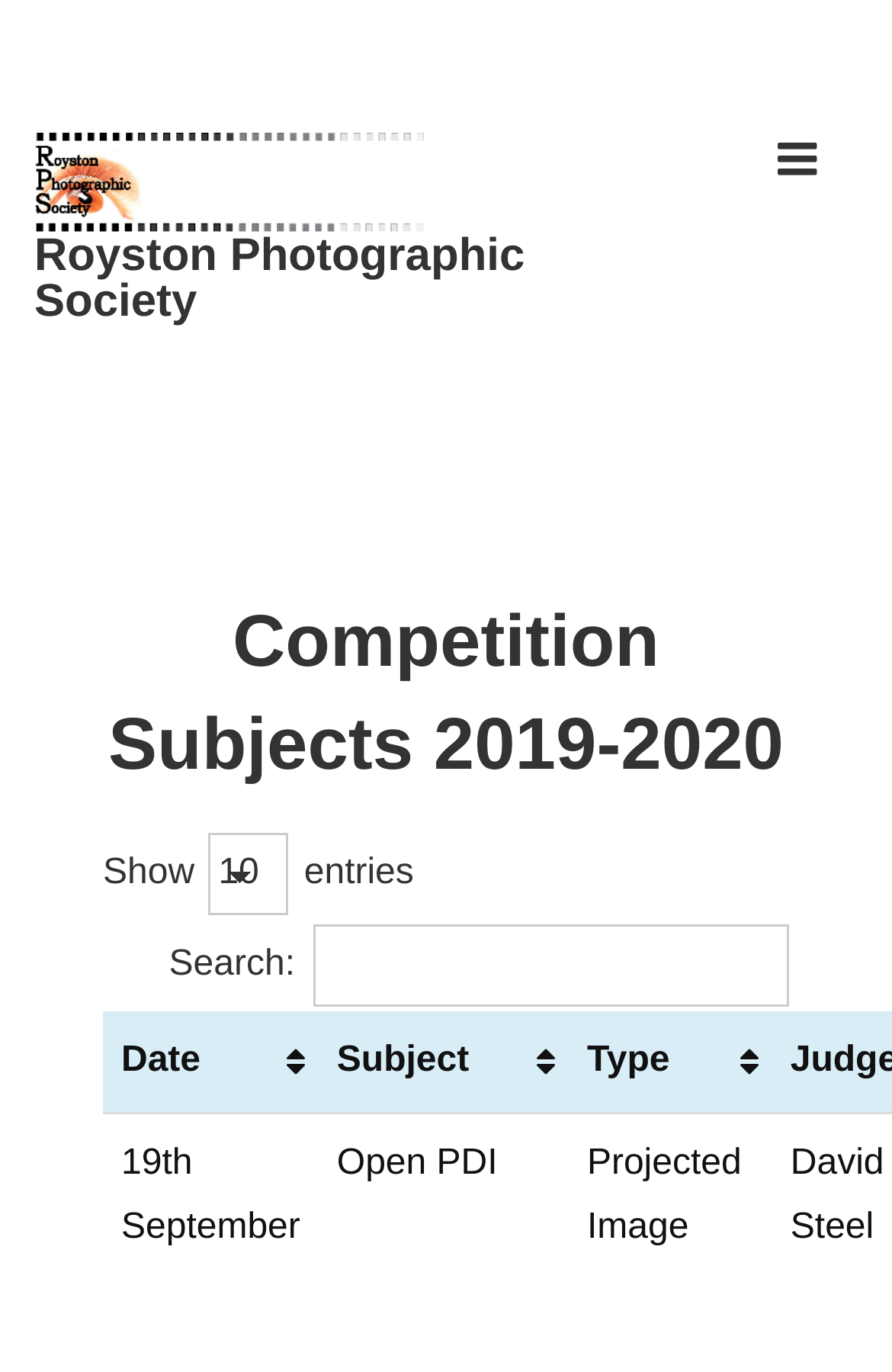Please pinpoint the bounding box coordinates for the region I should click to adhere to this instruction: "Search for a specific subject".

[0.351, 0.673, 0.885, 0.733]